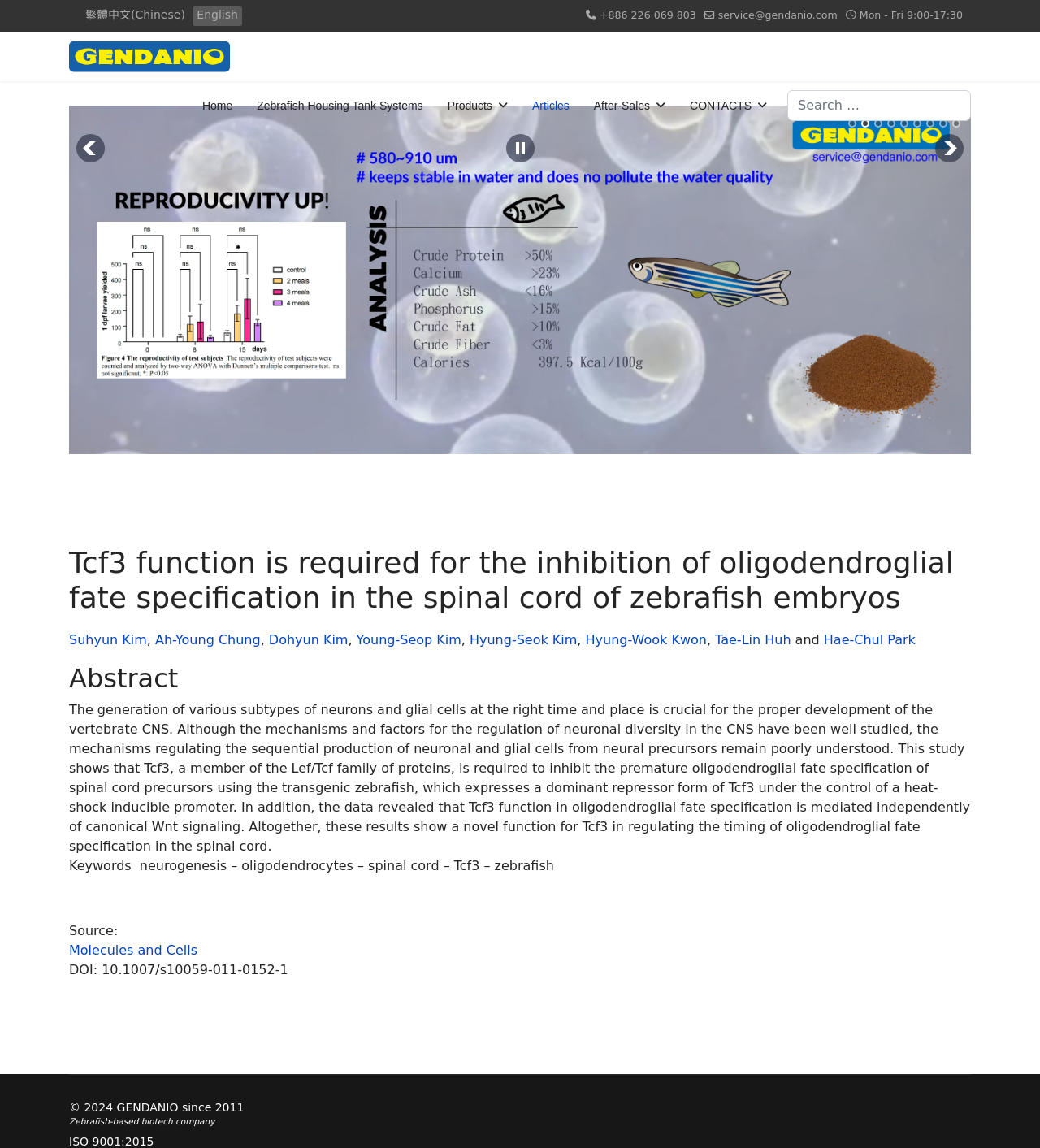Extract the bounding box coordinates for the UI element described as: "Molecules and Cells".

[0.066, 0.804, 0.19, 0.834]